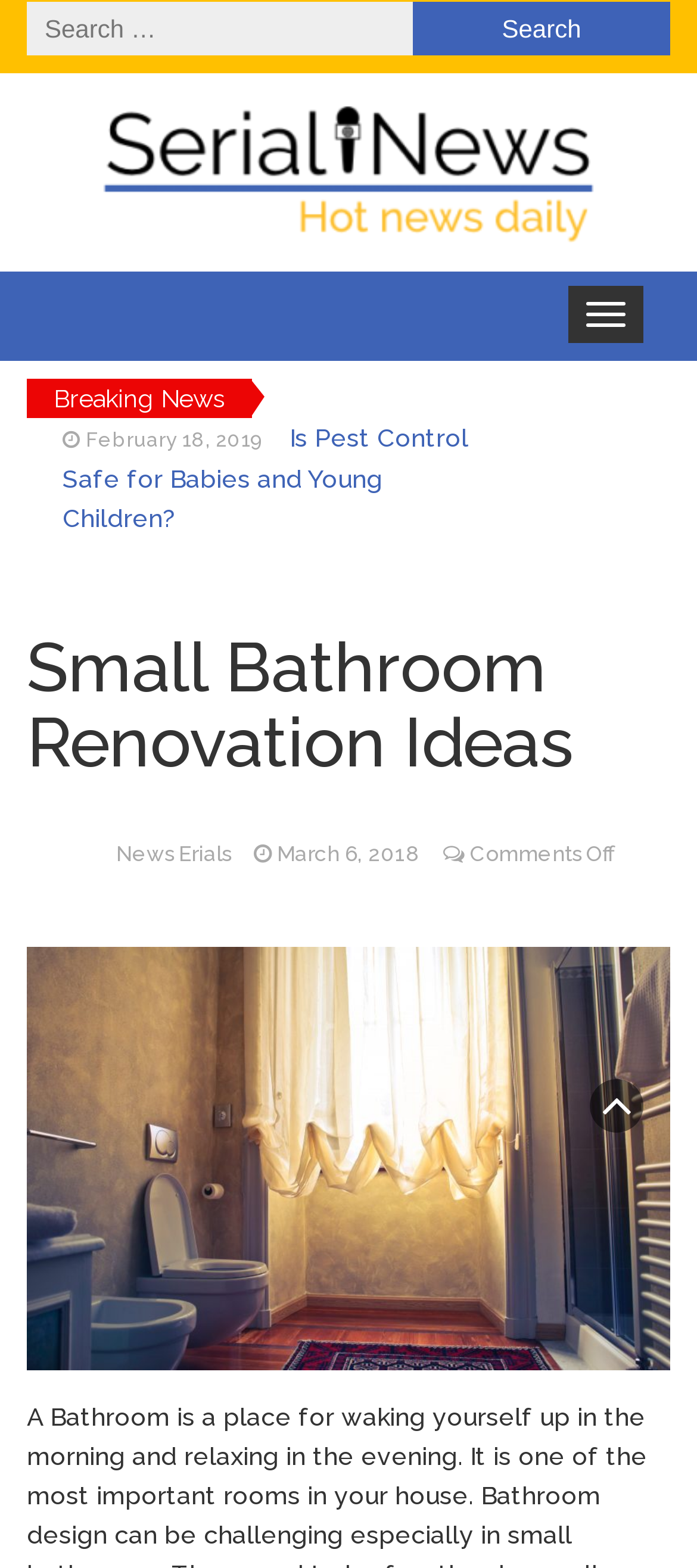Please identify the bounding box coordinates of the element's region that I should click in order to complete the following instruction: "Read about N'EX Round trip ticket to Shinjuku and from Ofuna". The bounding box coordinates consist of four float numbers between 0 and 1, i.e., [left, top, right, bottom].

None